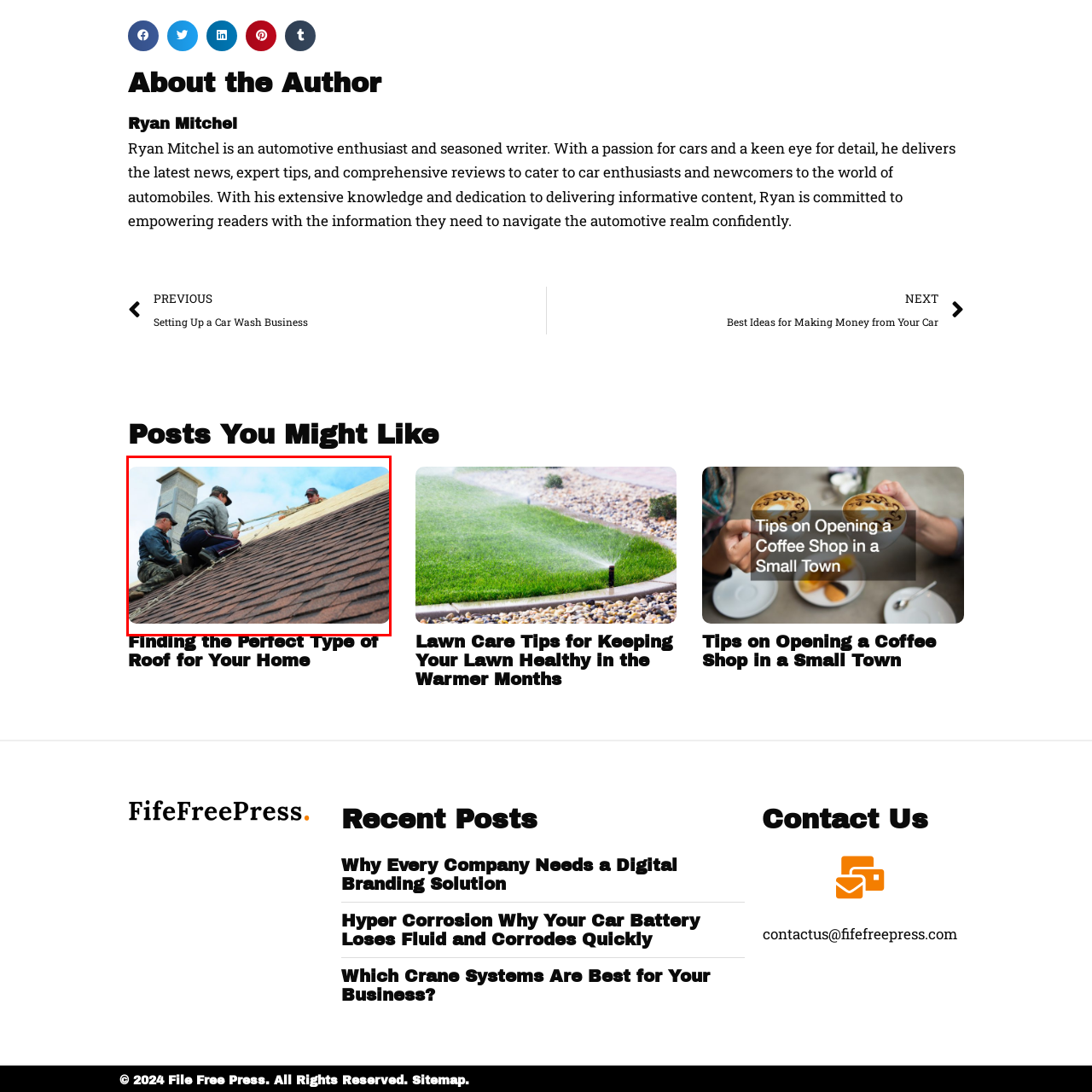What is the weather condition in the image?
Direct your attention to the highlighted area in the red bounding box of the image and provide a detailed response to the question.

The sky above the roofing scene is described as partly cloudy, providing a dynamic backdrop to the hands-on labor scene, which implies that the weather is not fully clear or overcast.